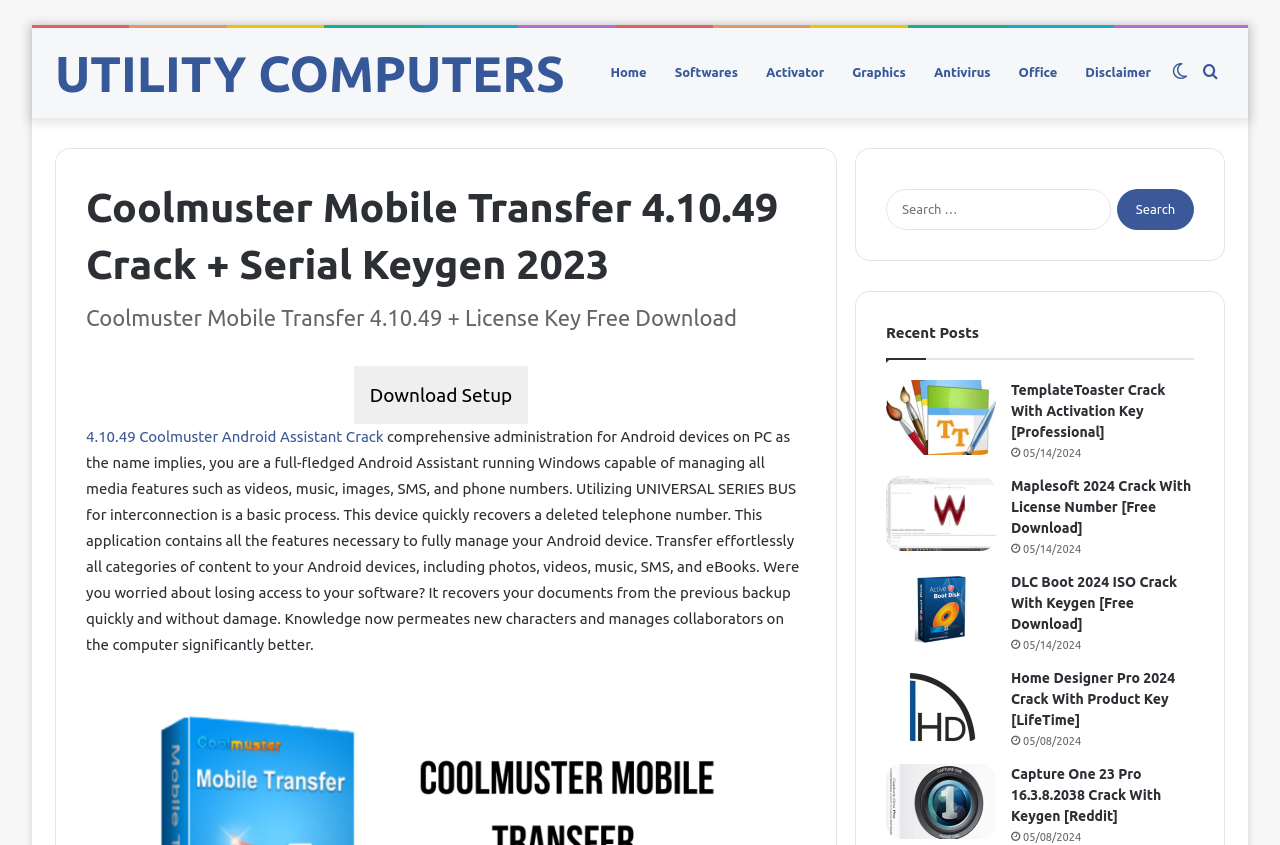Produce a meticulous description of the webpage.

This webpage is about Coolmuster Mobile Transfer 4.10.49 Crack and Serial Keygen 2023. At the top, there is a primary navigation section with links to various categories such as UTILITY COMPUTERS, Home, Softwares, Activator, Graphics, Antivirus, Office, and Disclaimer. 

Below the navigation section, there is a header with two headings: "Coolmuster Mobile Transfer 4.10.49 Crack + Serial Keygen 2023" and "Coolmuster Mobile Transfer 4.10.49 + License Key Free Download". 

To the right of the headings, there is a "Download Setup" button. Below the headings, there is a paragraph describing the Coolmuster Android Assistant Crack, which is a comprehensive administration for Android devices on PC. The application allows users to manage all media features, transfer content, and recover deleted data.

On the right side of the page, there is a search section with a search box and a "Search" button. Below the search section, there is a "Recent Posts" section with several links to software cracks, including TemplateToaster, Maplesoft, DLC Boot, Home Designer Pro, and Capture One 23 Pro. Each link has a corresponding image and a date "05/14/2024" or "05/08/2024" indicating when the post was published.